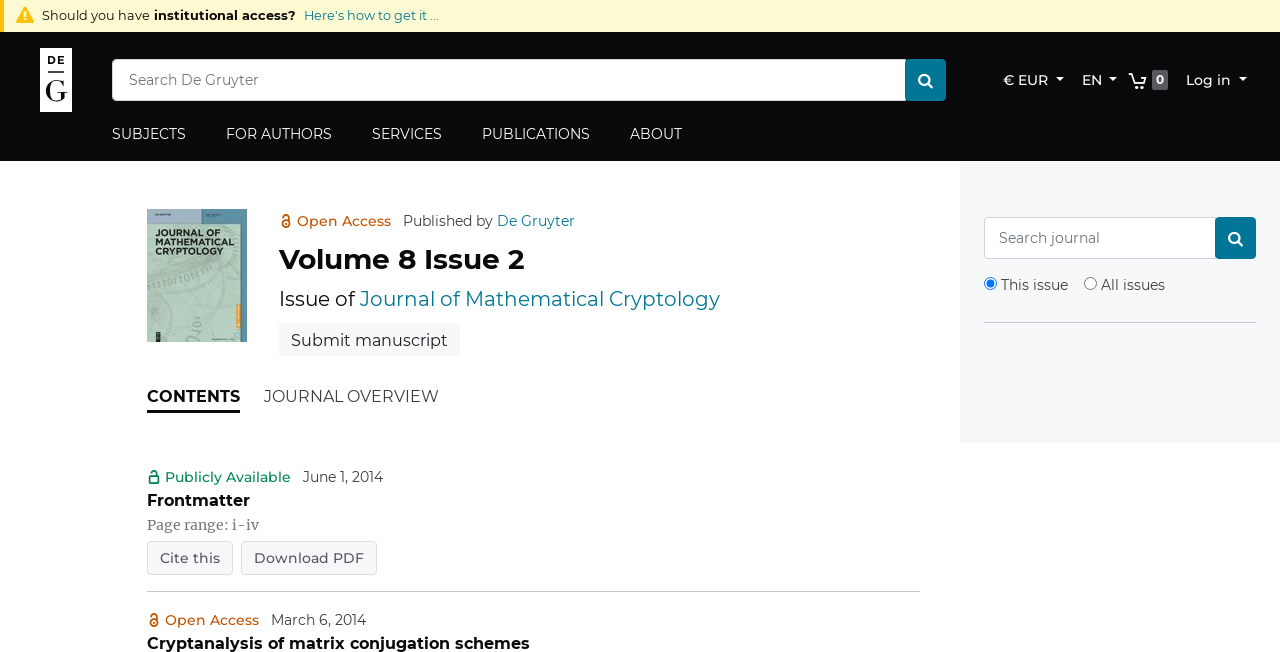What is the language of the webpage?
Provide a well-explained and detailed answer to the question.

I found the answer by looking at the language selection button on the top of the webpage, which is set to 'EN' by default. This suggests that the language of the webpage is English.